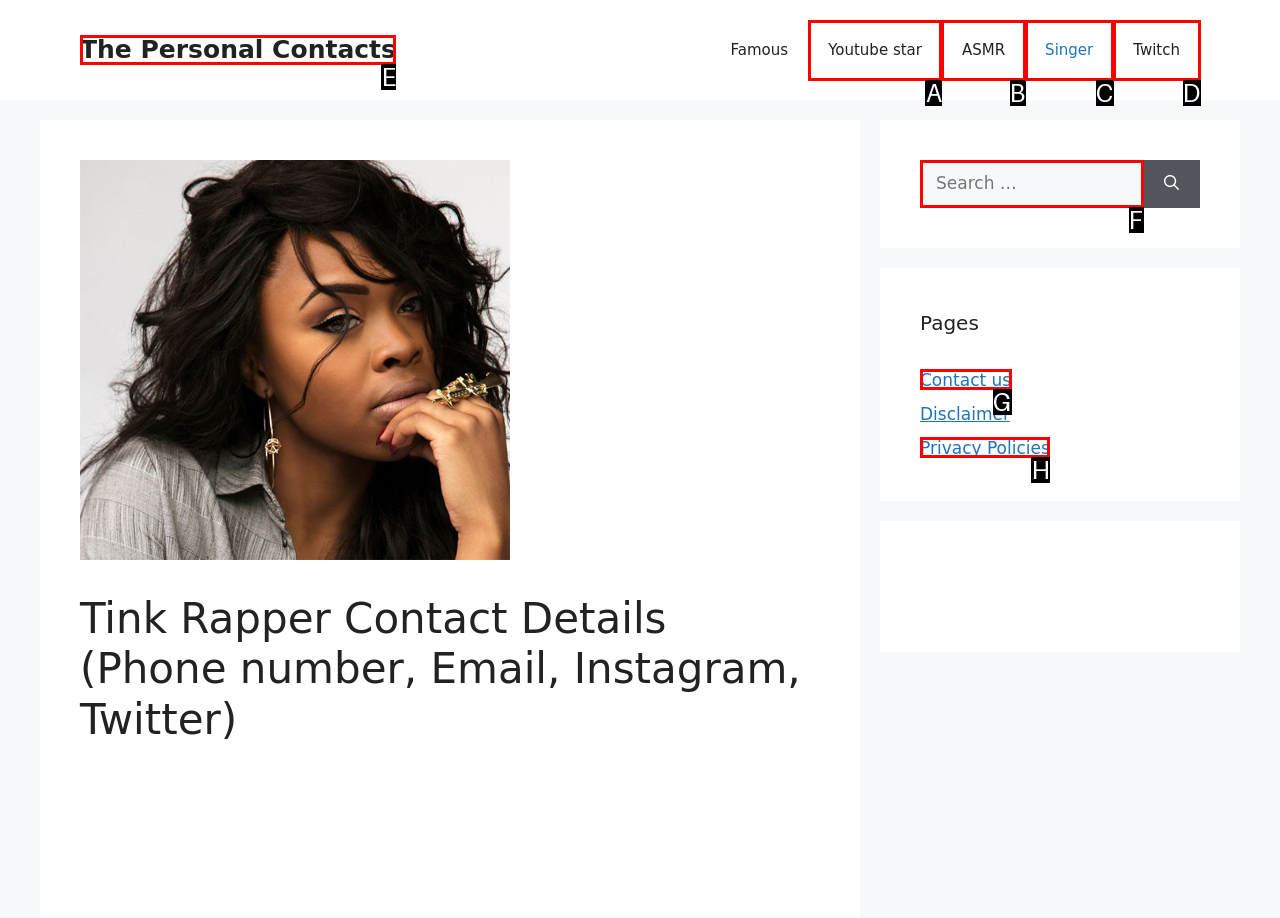Identify the letter of the UI element that corresponds to: The Personal Contacts
Respond with the letter of the option directly.

E